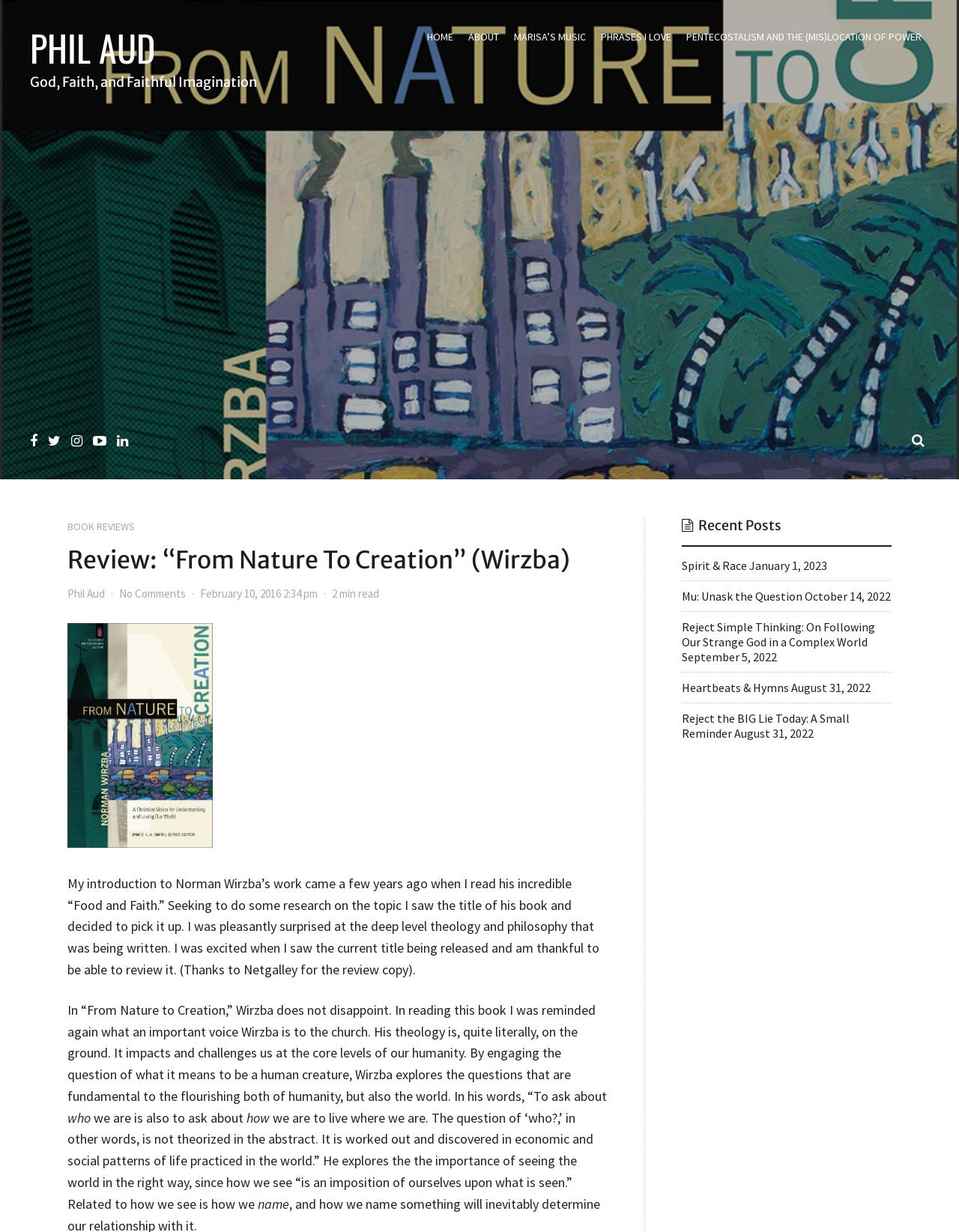How many minutes does it take to read the review?
Provide a comprehensive and detailed answer to the question.

The answer can be found by looking at the StaticText '2 min read' which indicates the time it takes to read the review.